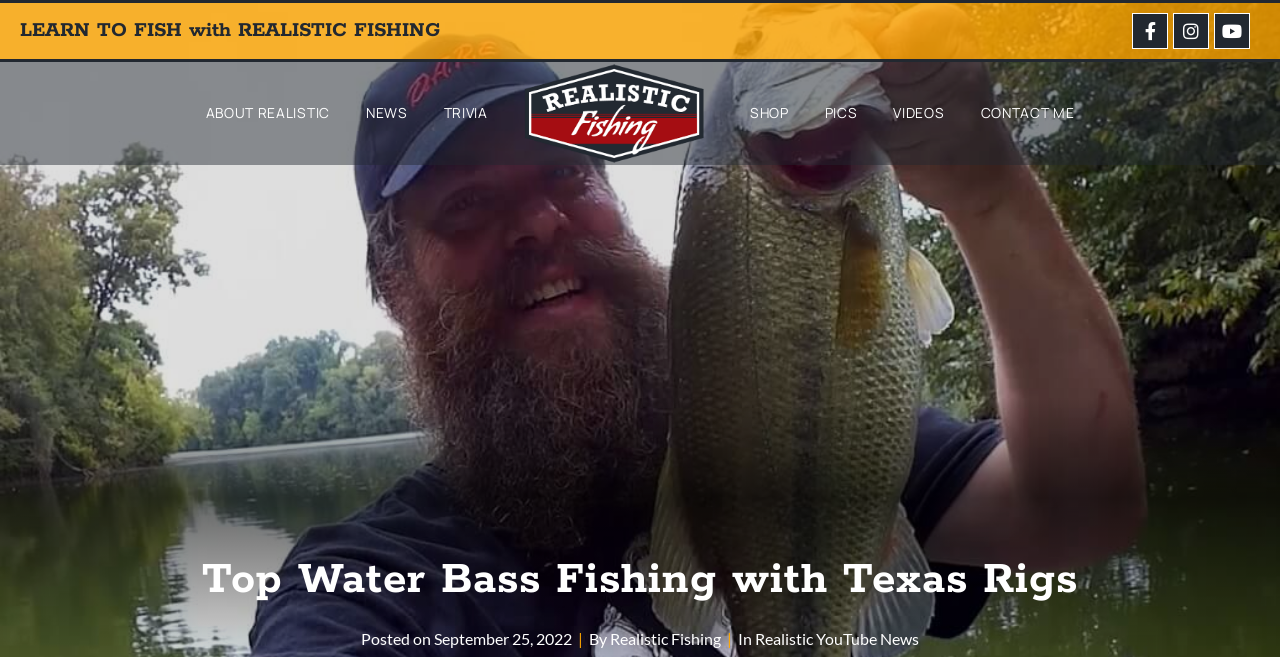What is the name of the YouTube channel?
Using the information from the image, provide a comprehensive answer to the question.

I found the answer by looking at the link 'Realistic YouTube News' which is located below the heading 'Top Water Bass Fishing with Texas Rigs' and above the text 'Posted on'. This link is likely to be the name of the YouTube channel.